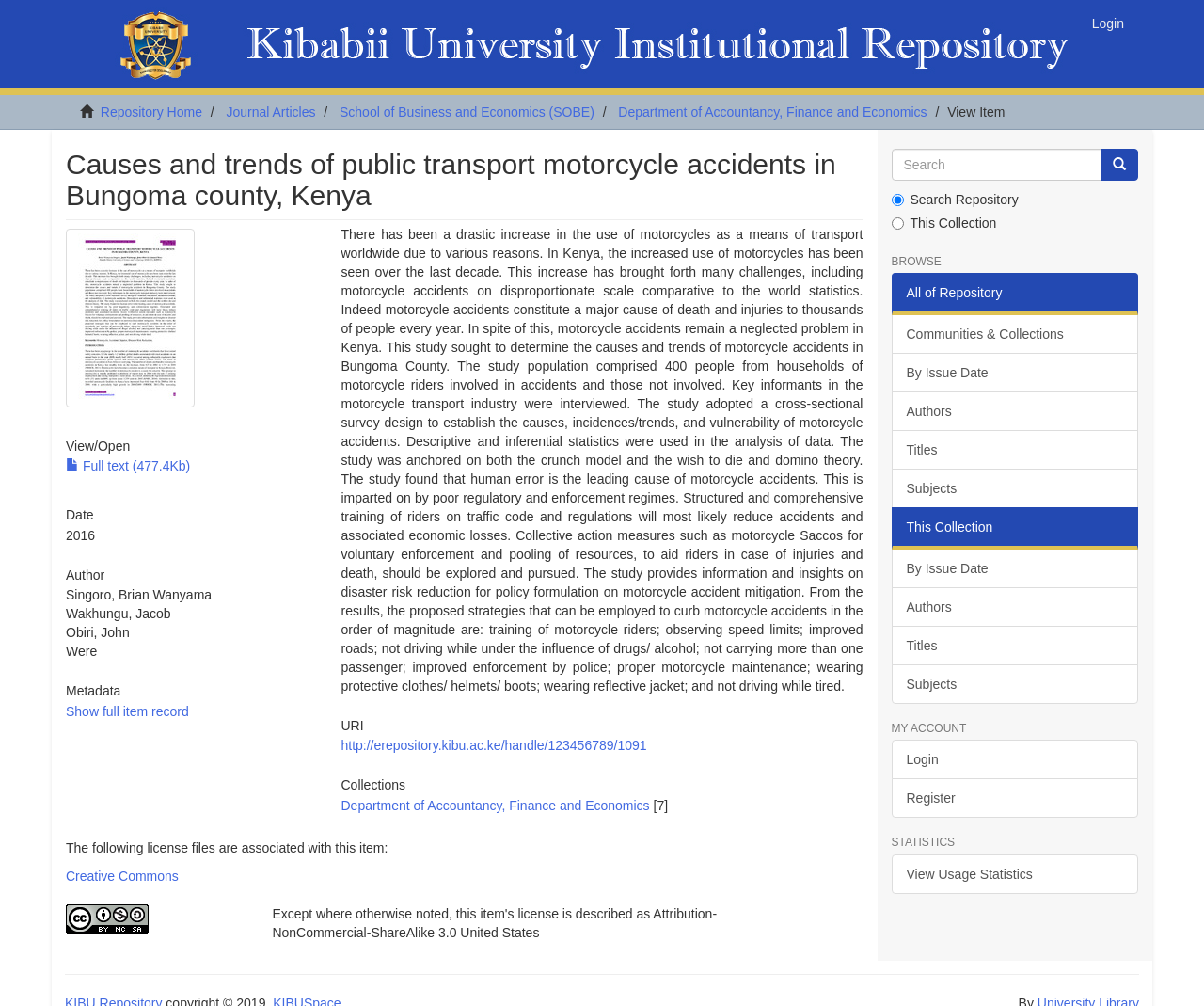What is the file size of the full text?
Please respond to the question with as much detail as possible.

I found the answer by looking at the link that says 'Full text (477.4Kb)'. This link is located under the 'View/ Open' heading.